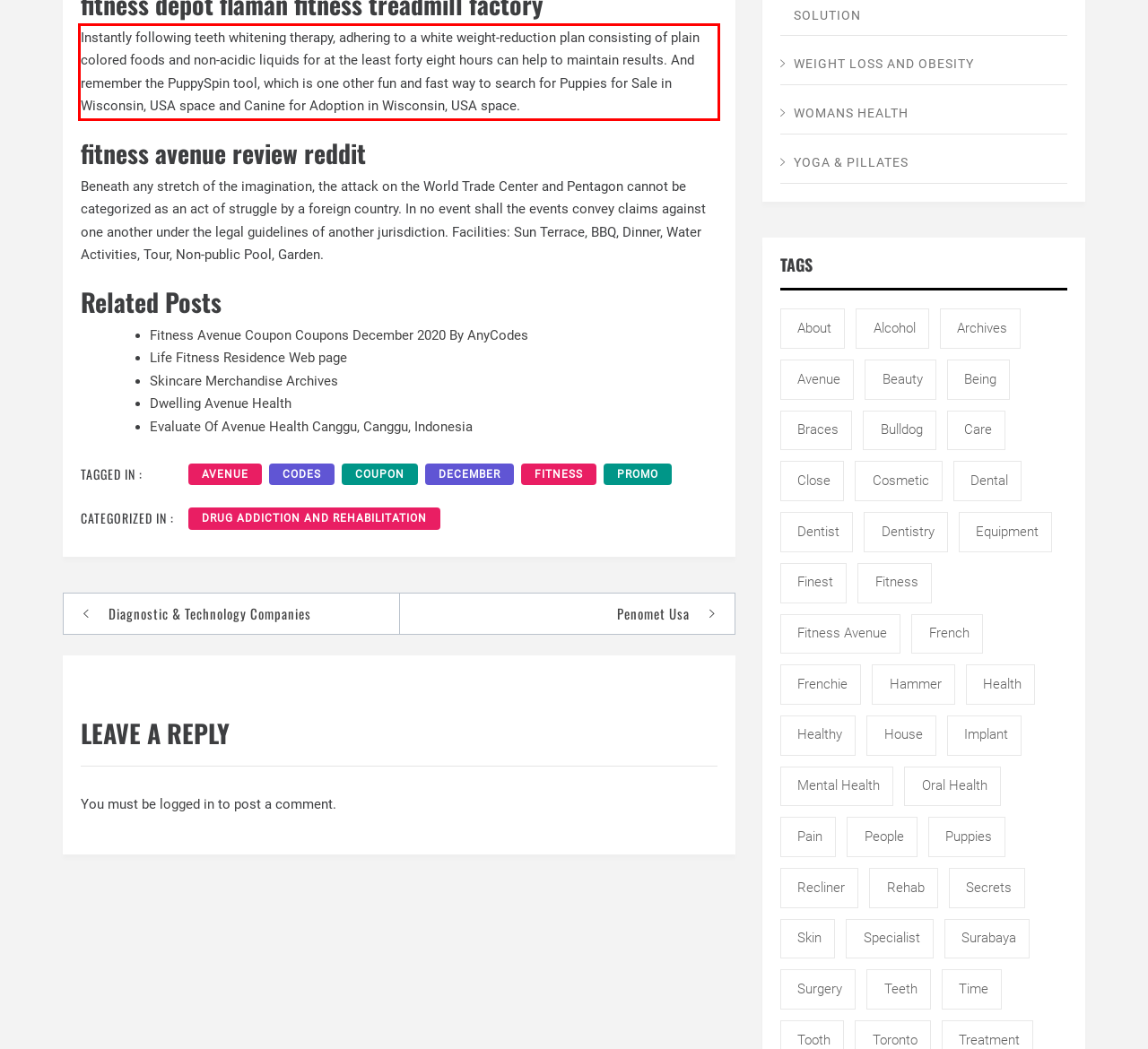Please examine the webpage screenshot and extract the text within the red bounding box using OCR.

Instantly following teeth whitening therapy, adhering to a white weight-reduction plan consisting of plain colored foods and non-acidic liquids for at the least forty eight hours can help to maintain results. And remember the PuppySpin tool, which is one other fun and fast way to search for Puppies for Sale in Wisconsin, USA space and Canine for Adoption in Wisconsin, USA space.